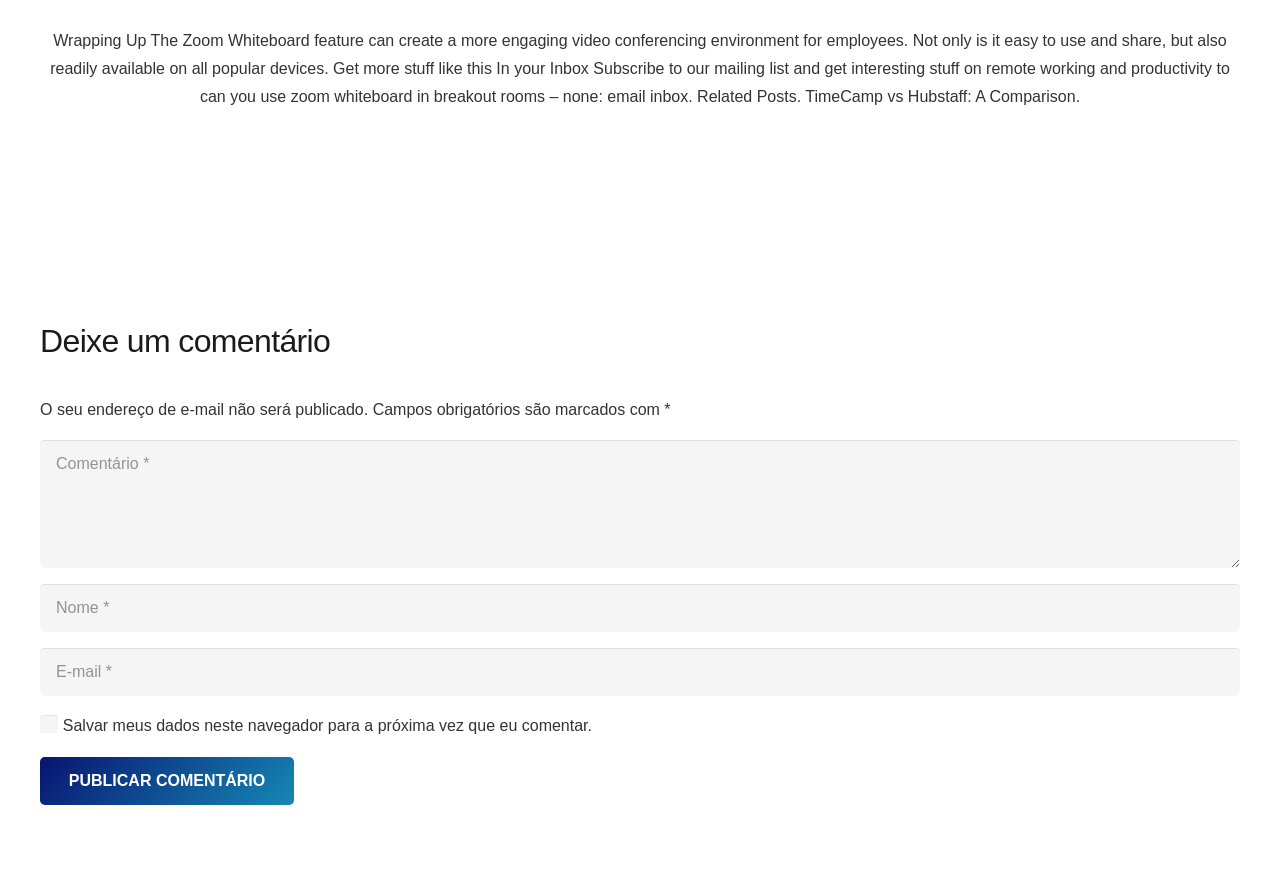Find the bounding box coordinates for the element described here: "aria-label="Nome" name="author" placeholder="Nome *"".

[0.031, 0.672, 0.969, 0.727]